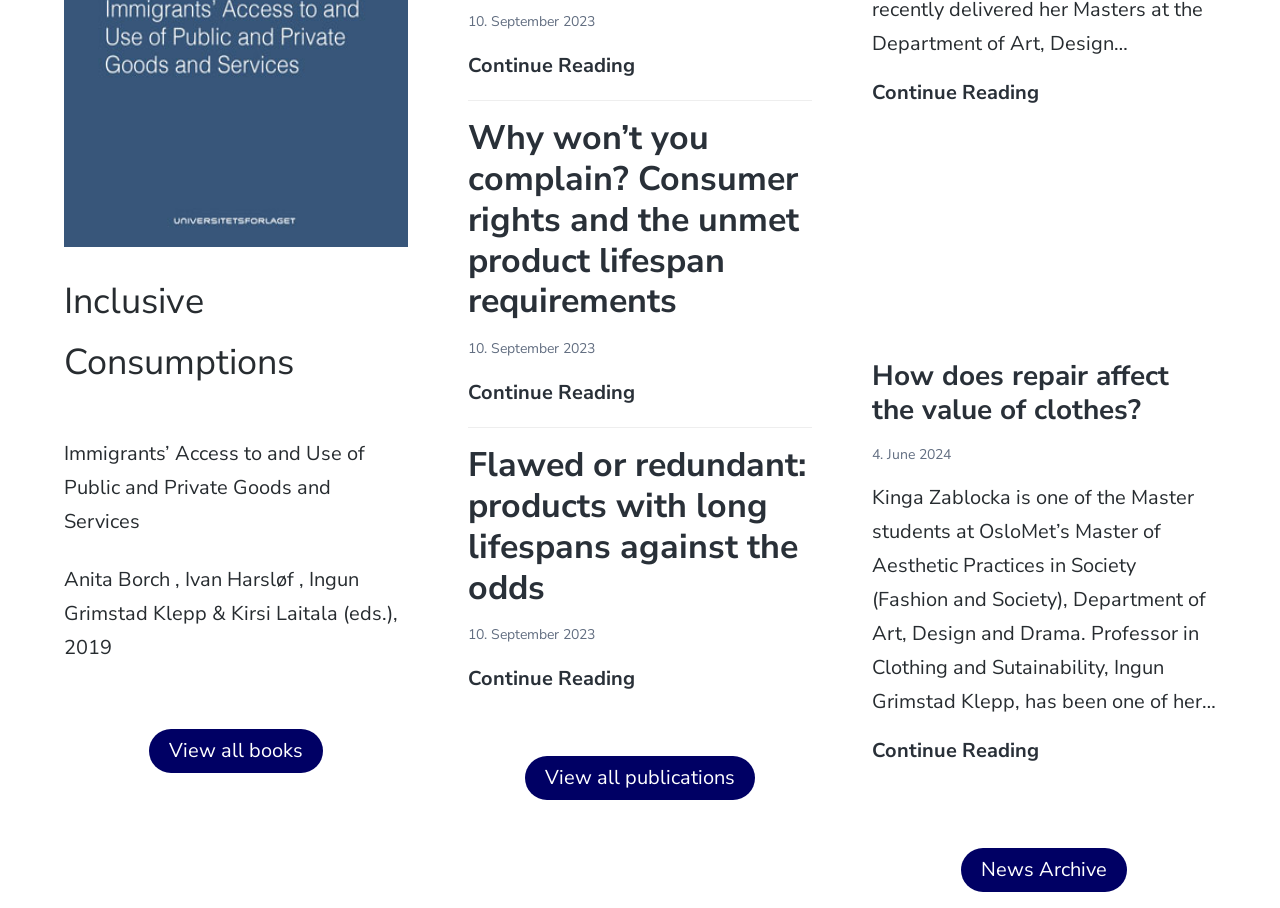Based on the element description: "News Archive", identify the bounding box coordinates for this UI element. The coordinates must be four float numbers between 0 and 1, listed as [left, top, right, bottom].

[0.751, 0.934, 0.88, 0.983]